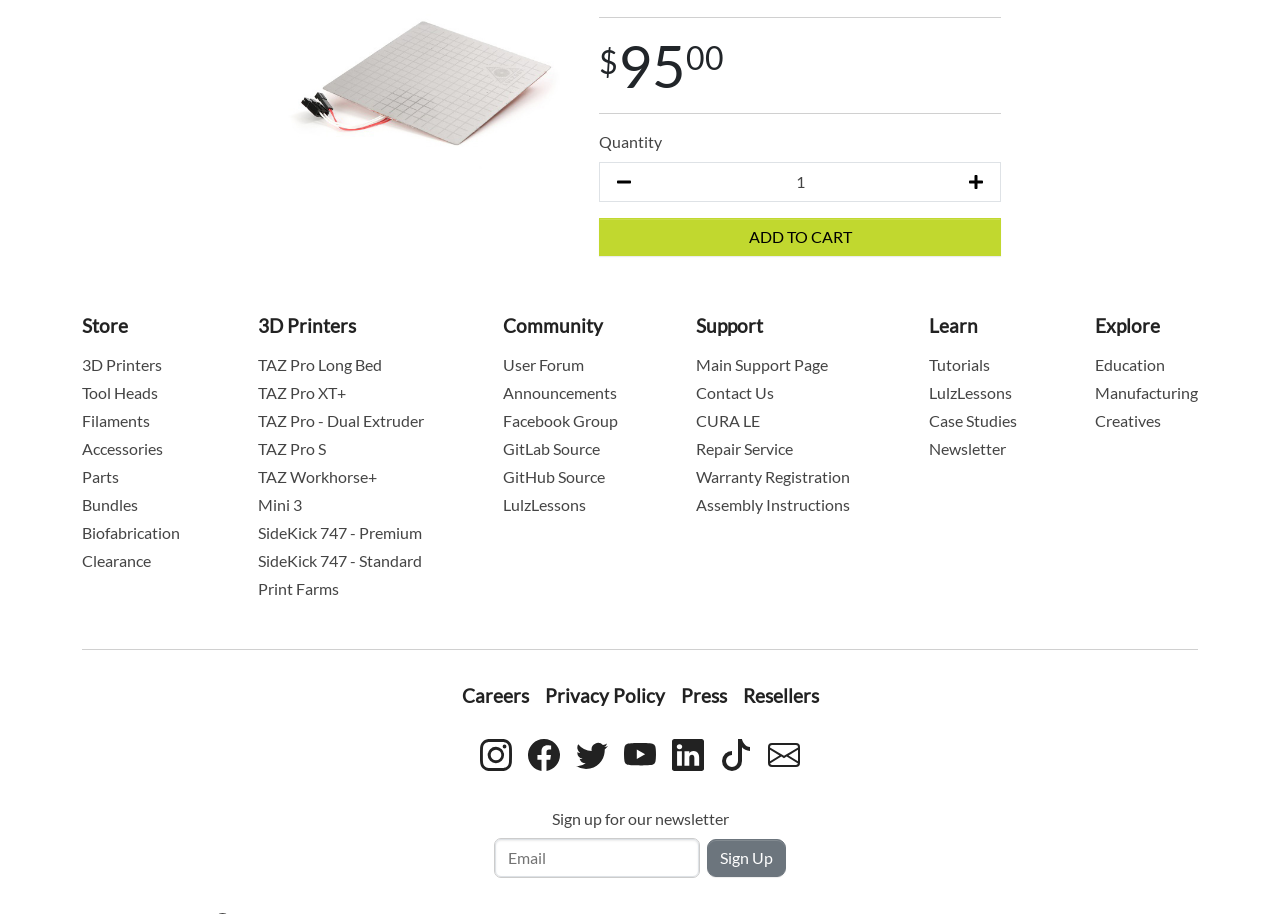What categories are available in the store?
With the help of the image, please provide a detailed response to the question.

The store has various categories listed, including '3D Printers', 'Tool Heads', 'Filaments', 'Accessories', 'Parts', 'Bundles', 'Biofabrication', and 'Clearance', which can be accessed through the links provided.